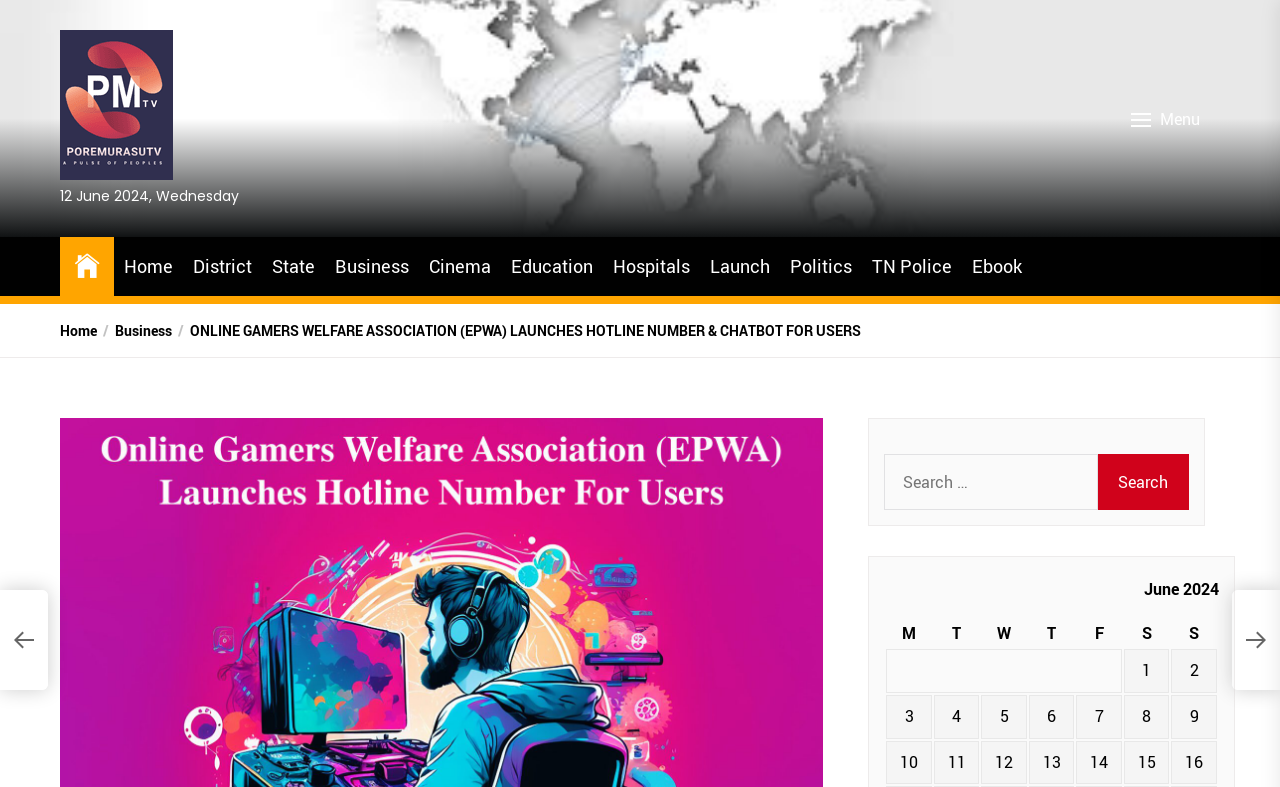Find the bounding box coordinates corresponding to the UI element with the description: "parent_node: Search for: value="Search"". The coordinates should be formatted as [left, top, right, bottom], with values as floats between 0 and 1.

[0.857, 0.577, 0.929, 0.648]